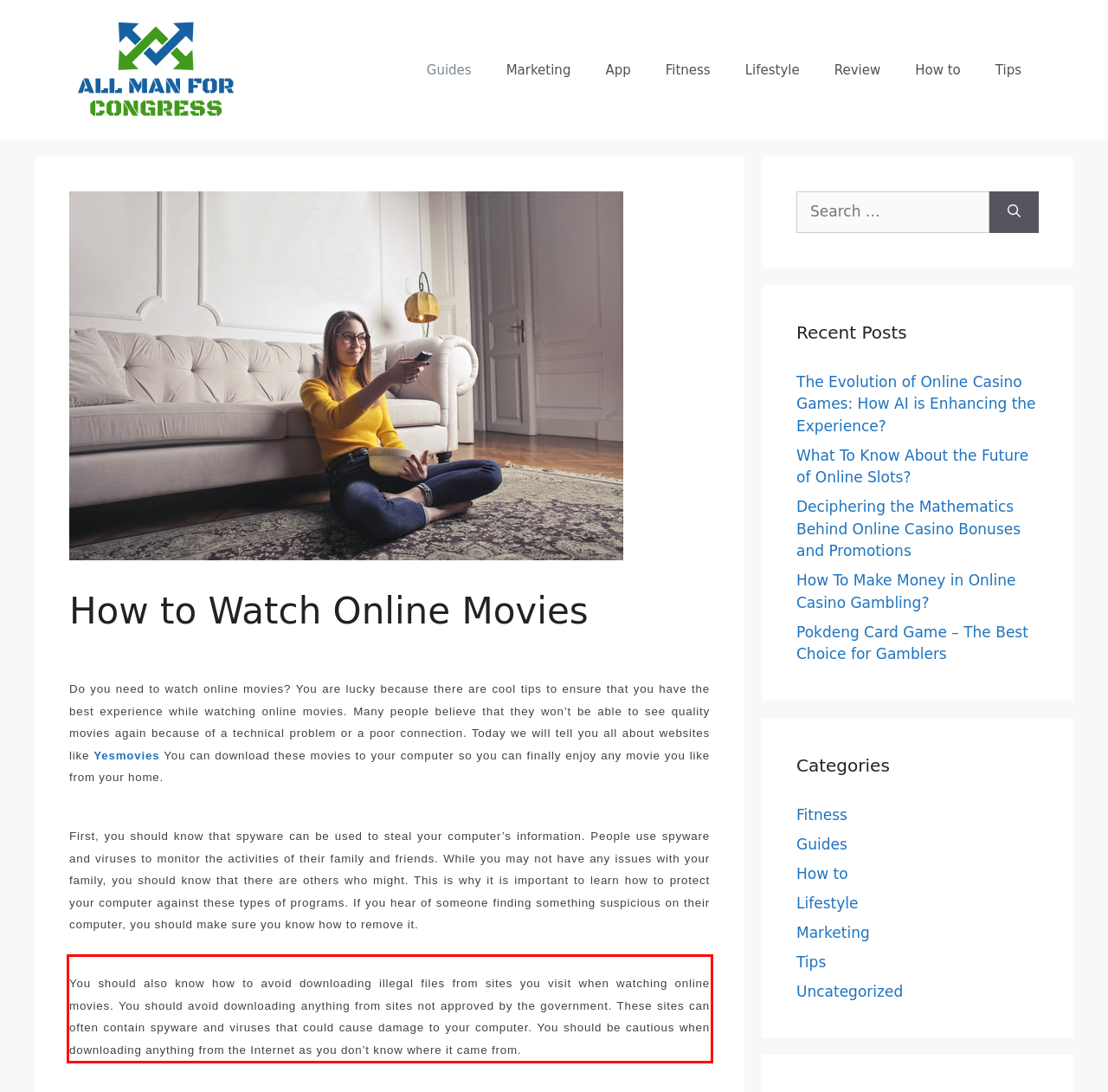Please look at the webpage screenshot and extract the text enclosed by the red bounding box.

You should also know how to avoid downloading illegal files from sites you visit when watching online movies. You should avoid downloading anything from sites not approved by the government. These sites can often contain spyware and viruses that could cause damage to your computer. You should be cautious when downloading anything from the Internet as you don’t know where it came from.